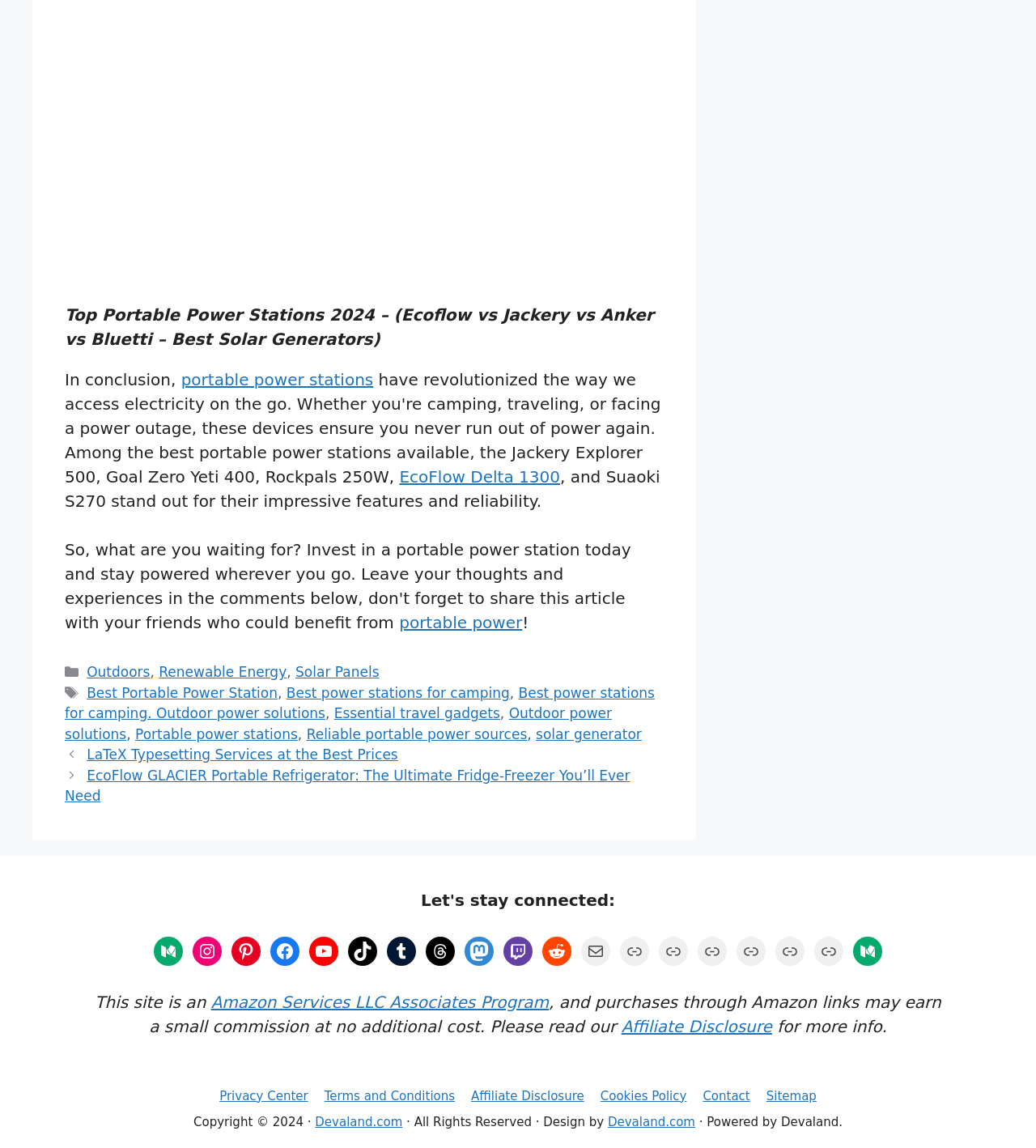Can you give a detailed response to the following question using the information from the image? What is the name of the website?

The name of the website can be found in the footer section, where it is stated 'Copyright © 2024 · Devaland.com · All Rights Reserved · Design by Devaland.com · Powered by Devaland.' This suggests that the name of the website is Devaland.com.